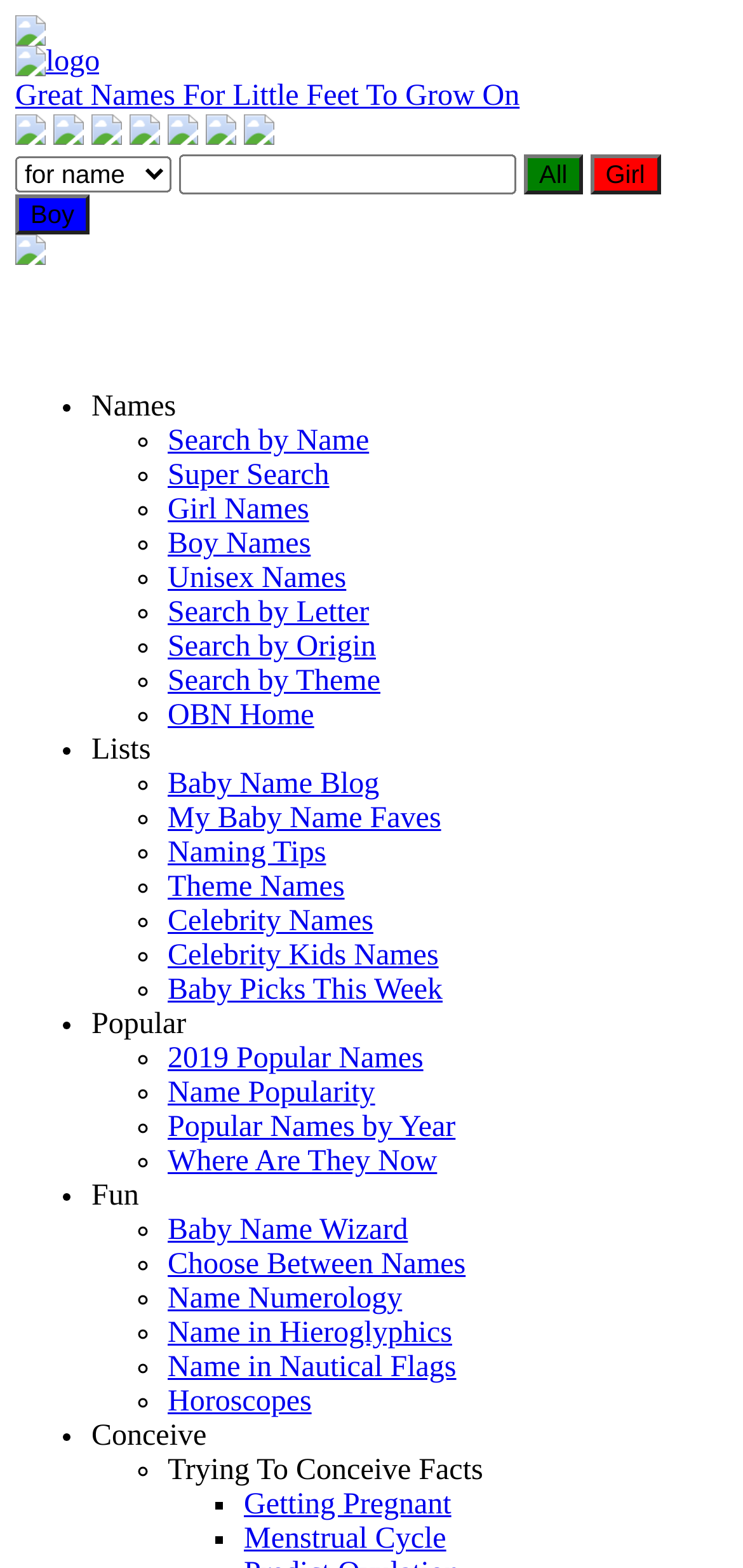What is the name of the baby girl being searched?
We need a detailed and meticulous answer to the question.

The webpage is focused on the name 'Barbi', which is a baby girl name of English origin, as indicated by the title 'Barbi - Meaning Of Barbi, What Does Barbi Mean?'.